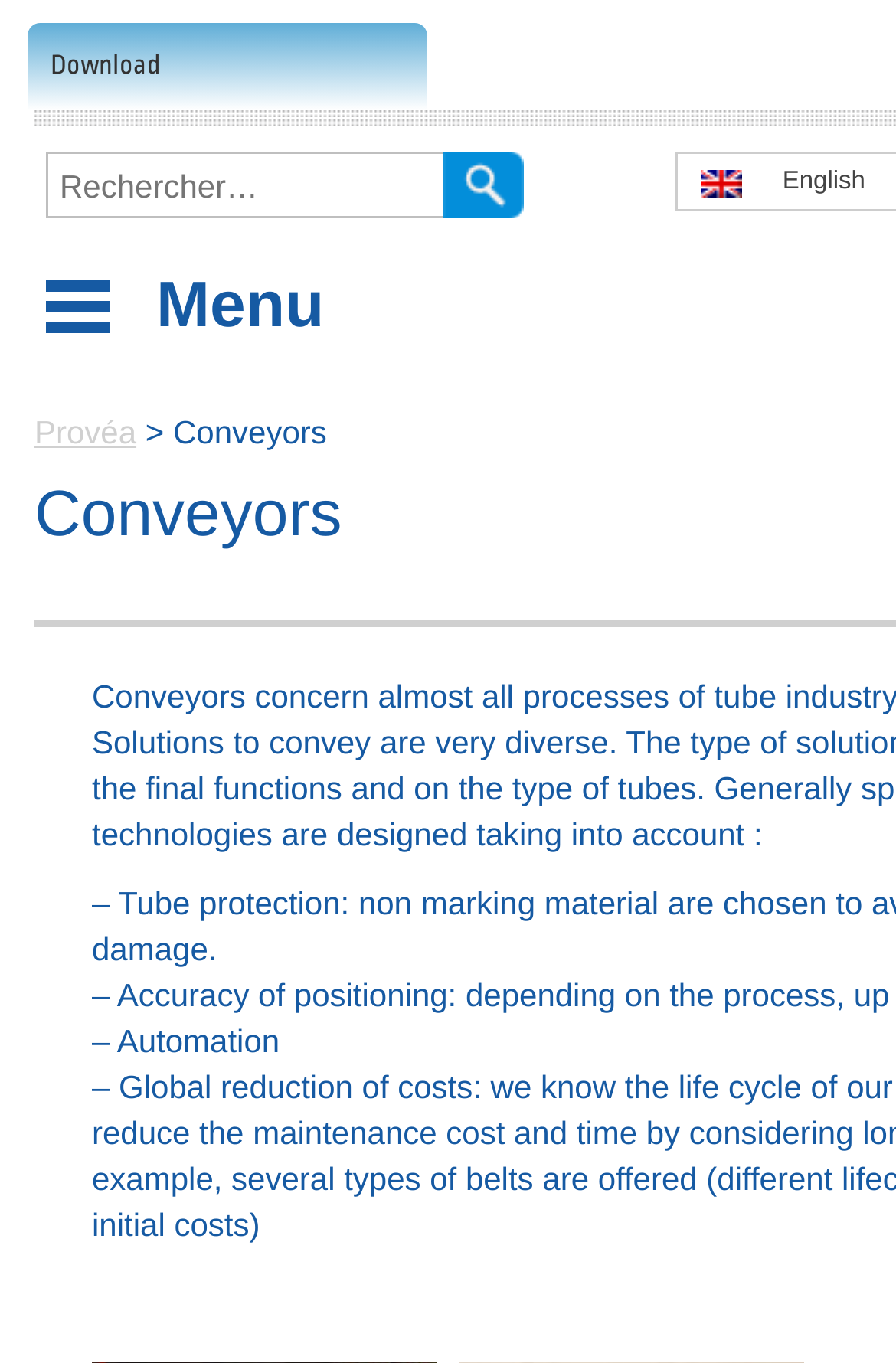Determine the bounding box for the UI element described here: "name="s" placeholder="Rechercher…" title="Rechercher pour:"".

[0.051, 0.111, 0.53, 0.16]